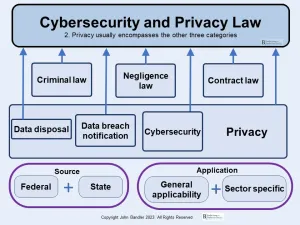Offer an in-depth caption for the image.

The image presents a chart titled "Cybersecurity and Privacy Law," delineating the intricate relationships between various legal categories. At the center, "Privacy" is highlighted, indicating that it generally encompasses three primary categories: "Criminal Law," "Negligence Law," and "Contract Law." Each category is connected to its related elements, including "Data Disposal," "Data Breach Notification," and "Cybersecurity," emphasizing the multifaceted nature of privacy in the legal landscape.

The image further illustrates that the laws originate from both federal and state sources, and addresses the applications as being both generally applicable and sector-specific, underscoring the diverse regulatory environment. This diagram summarizes the complexities and overlaps in cybersecurity and privacy legislation, making it a valuable reference for understanding the current legal framework. 

The design, featuring interconnected boxes and directional arrows, aids in visualizing the relationships and hierarchies among the laws and their implications, indicating the importance of privacy in the broader context of cybersecurity.